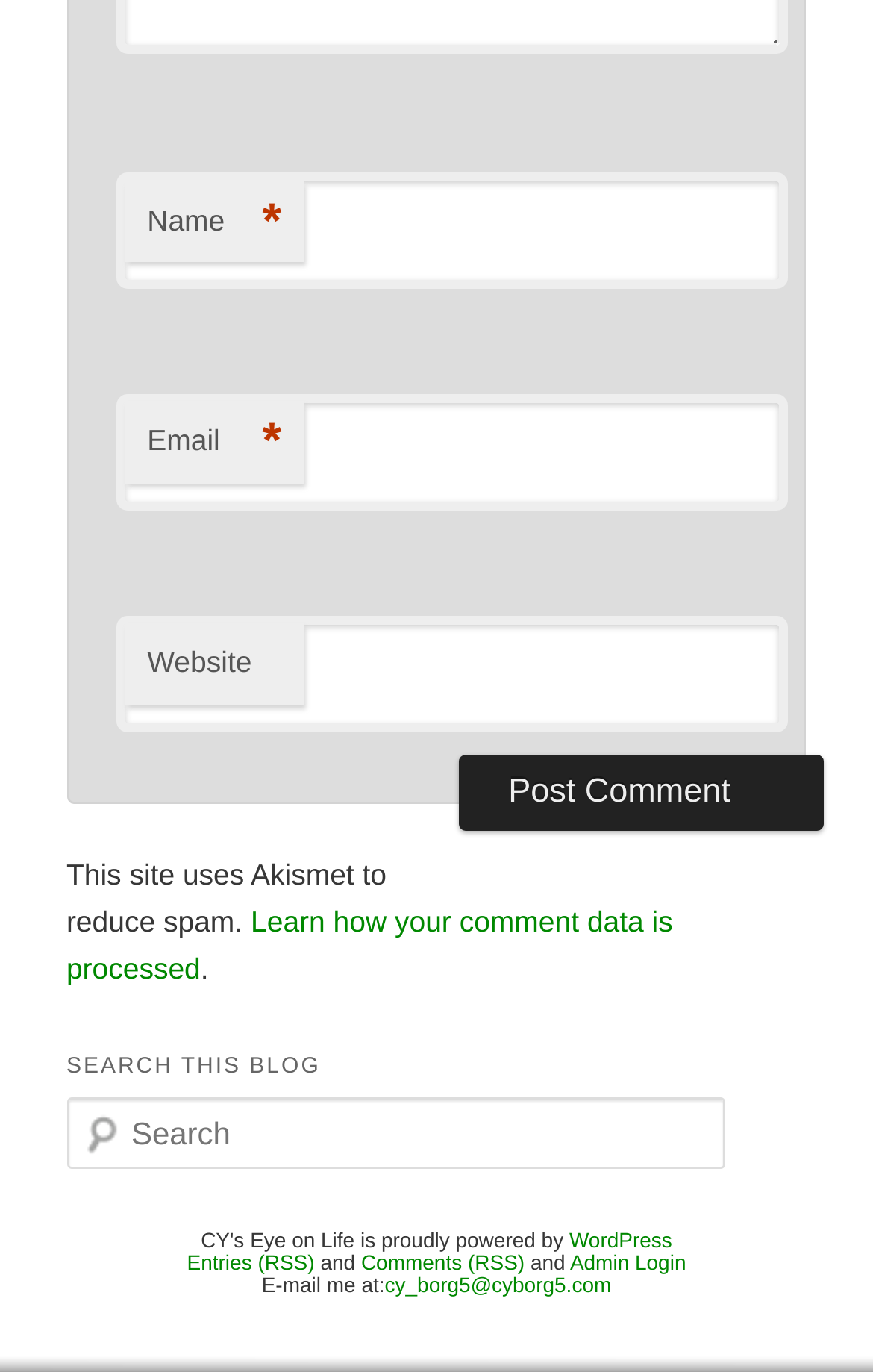From the given element description: "Admin Login", find the bounding box for the UI element. Provide the coordinates as four float numbers between 0 and 1, in the order [left, top, right, bottom].

[0.653, 0.912, 0.786, 0.928]